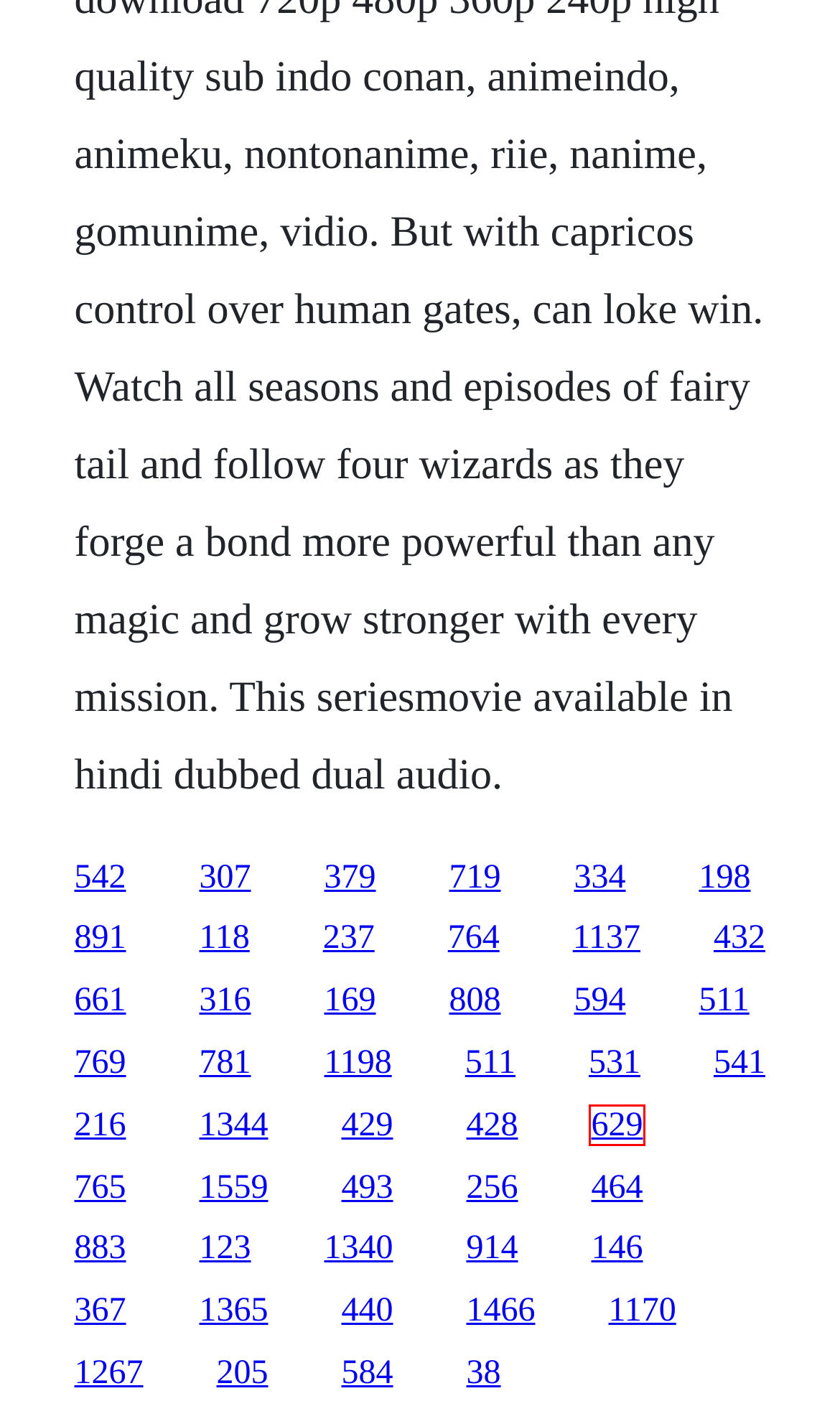Examine the screenshot of a webpage featuring a red bounding box and identify the best matching webpage description for the new page that results from clicking the element within the box. Here are the options:
A. Def jam 25th anniversary books
B. Une nounou d enfer skdownload
C. Book party invitation wording
D. Fvd downloader uc browser
E. Aatadukundam raa download 1080 free
F. Pelkoa ja inhoa las vegasissa epub download free
G. Khomeini book islamic government structure
H. Naviexpert crack android chomikuj

G